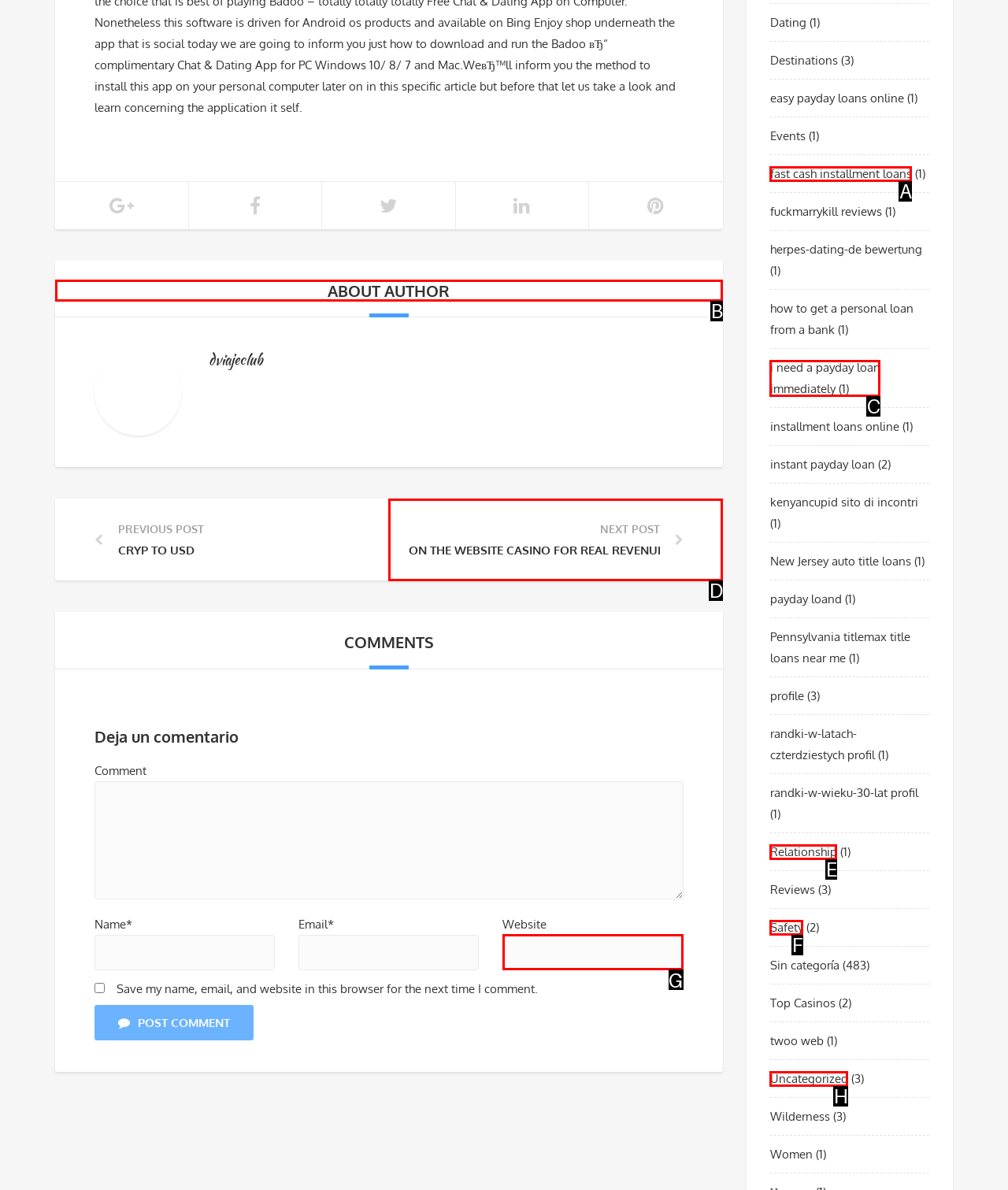Pick the HTML element that should be clicked to execute the task: Click on the 'ABOUT AUTHOR' heading
Respond with the letter corresponding to the correct choice.

B